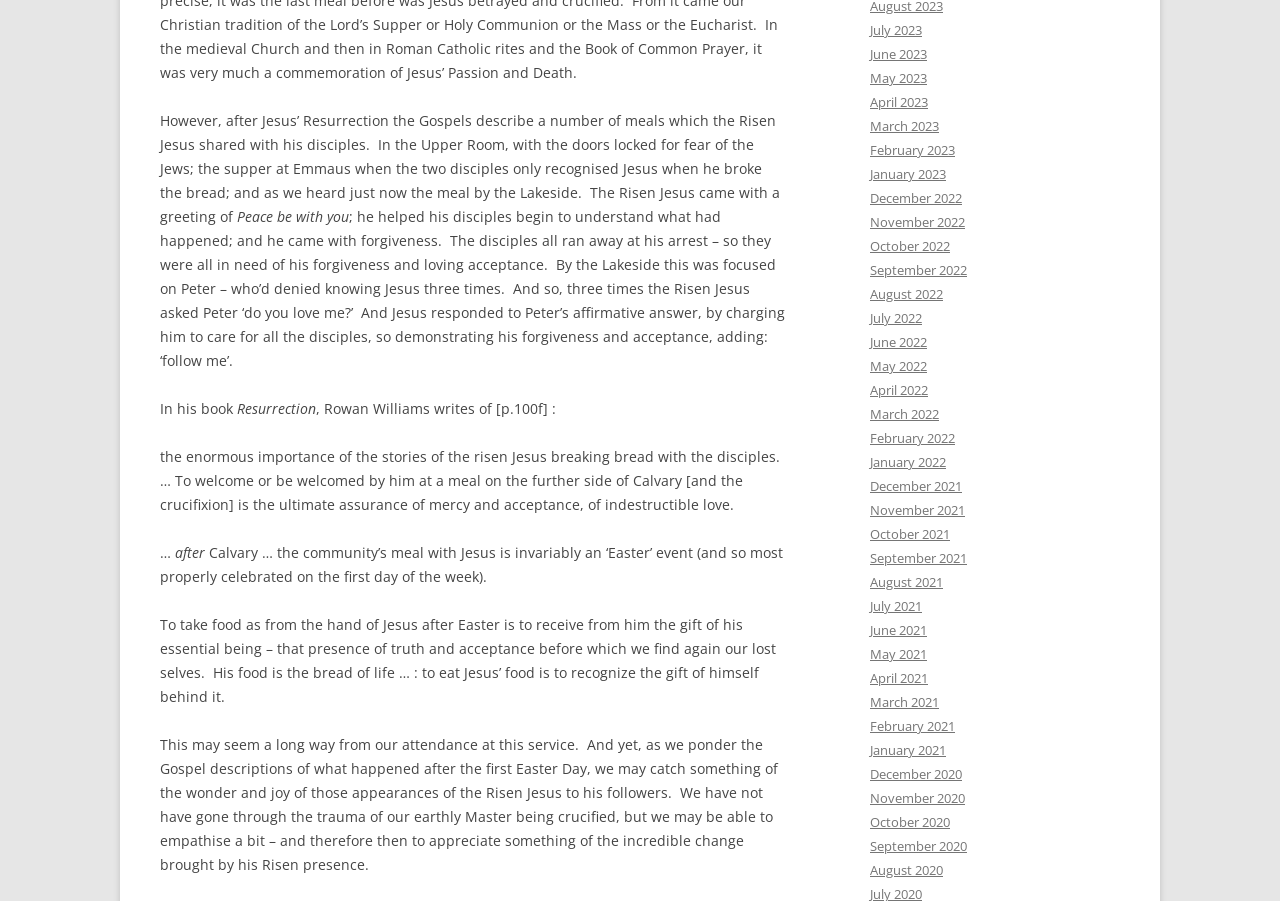Identify the bounding box coordinates of the clickable region necessary to fulfill the following instruction: "Click on July 2023". The bounding box coordinates should be four float numbers between 0 and 1, i.e., [left, top, right, bottom].

[0.68, 0.024, 0.72, 0.043]